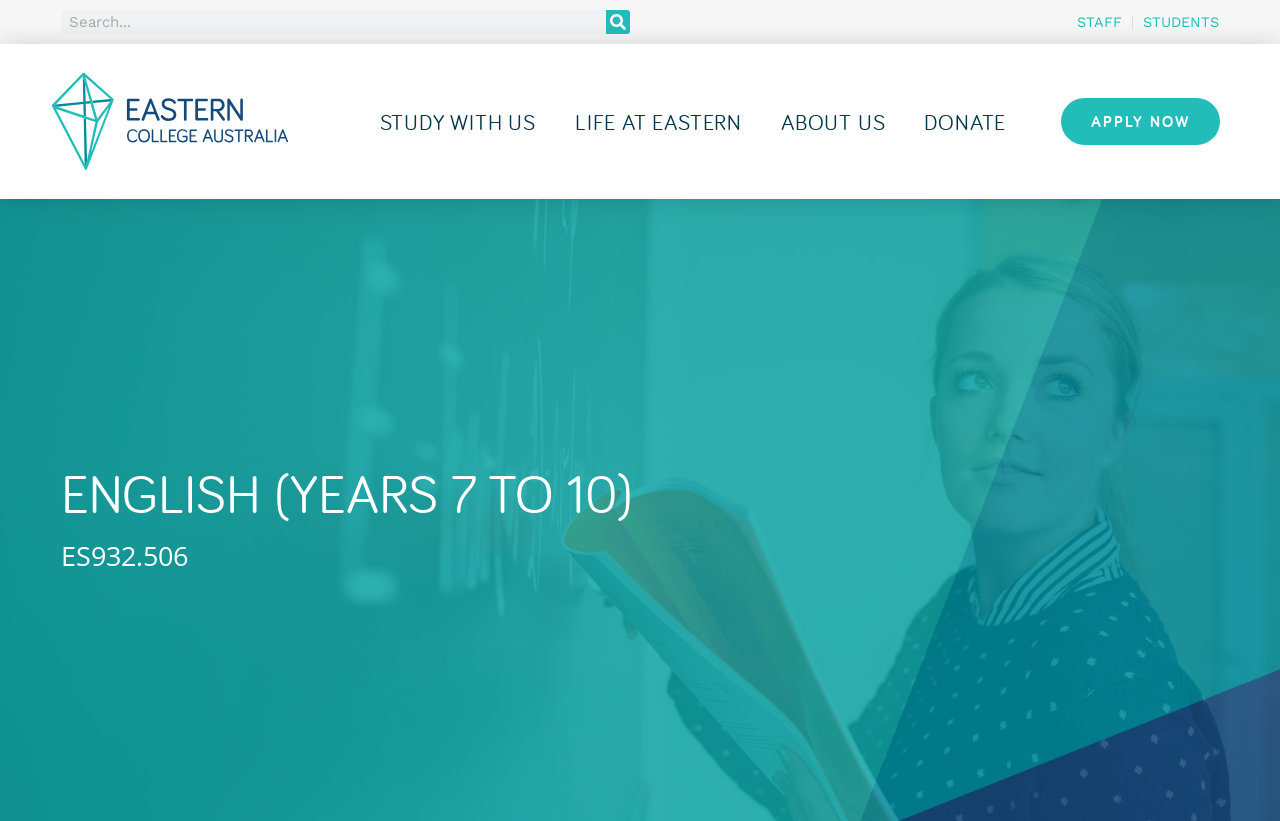Determine the bounding box coordinates of the UI element that matches the following description: "Study with us". The coordinates should be four float numbers between 0 and 1 in the format [left, top, right, bottom].

[0.288, 0.093, 0.435, 0.203]